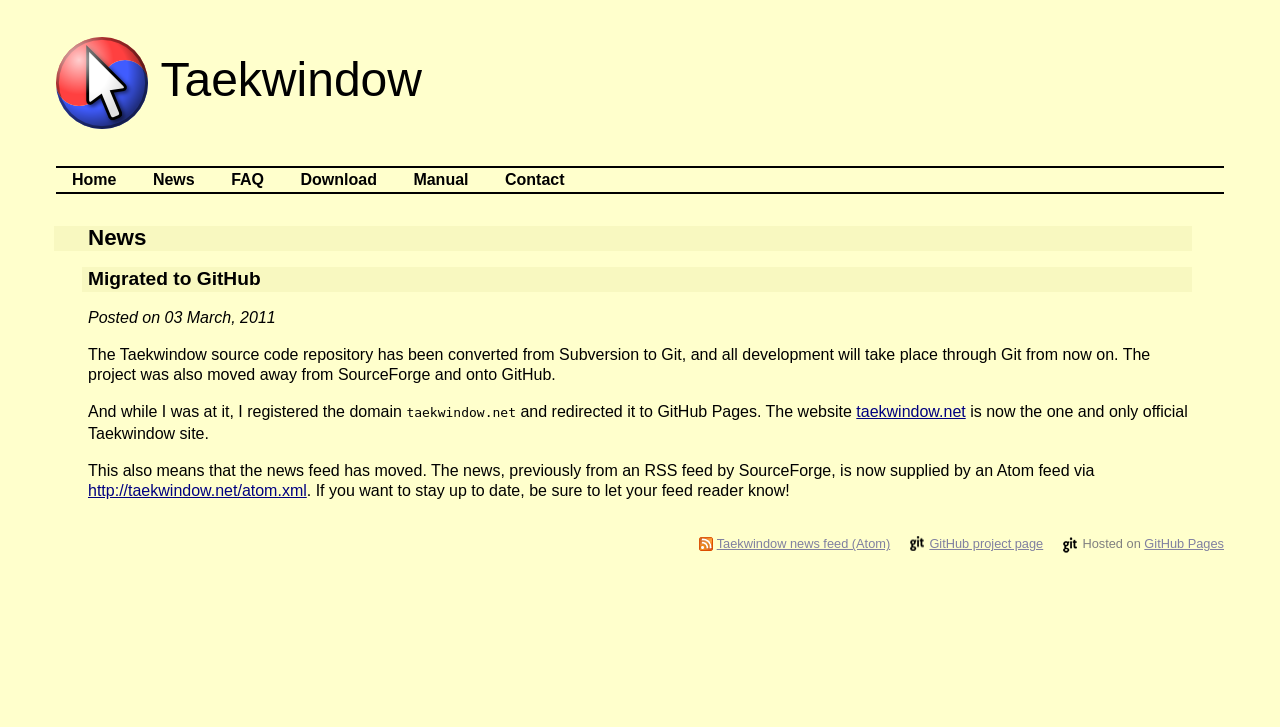What type of feed is supplied by the new website?
Carefully analyze the image and provide a detailed answer to the question.

The new website supplies an Atom feed, which is mentioned in the text as the replacement for the previous RSS feed from SourceForge.